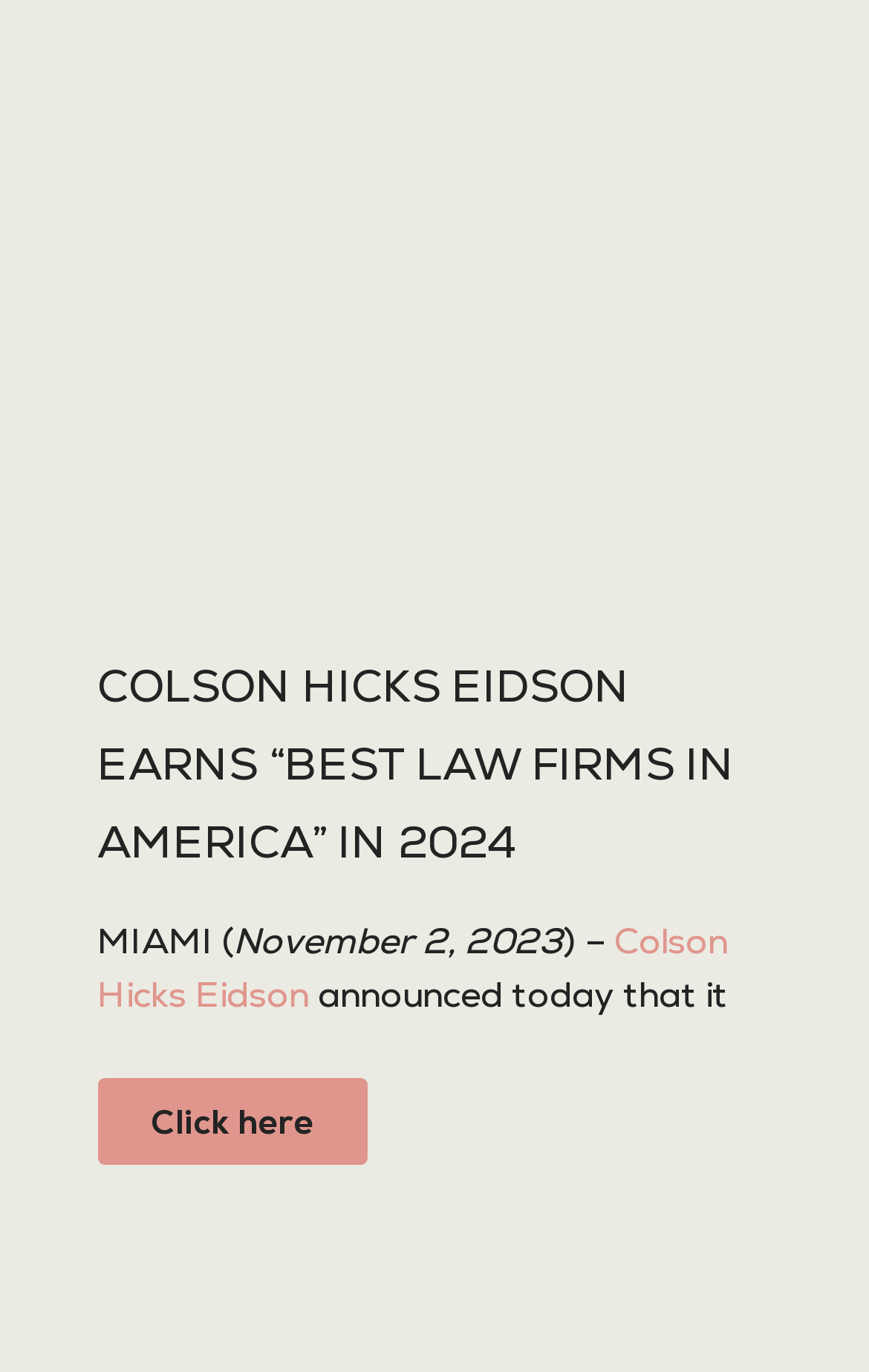Provide the bounding box coordinates for the area that should be clicked to complete the instruction: "Send an email to thefeednewz@gmail.com".

None